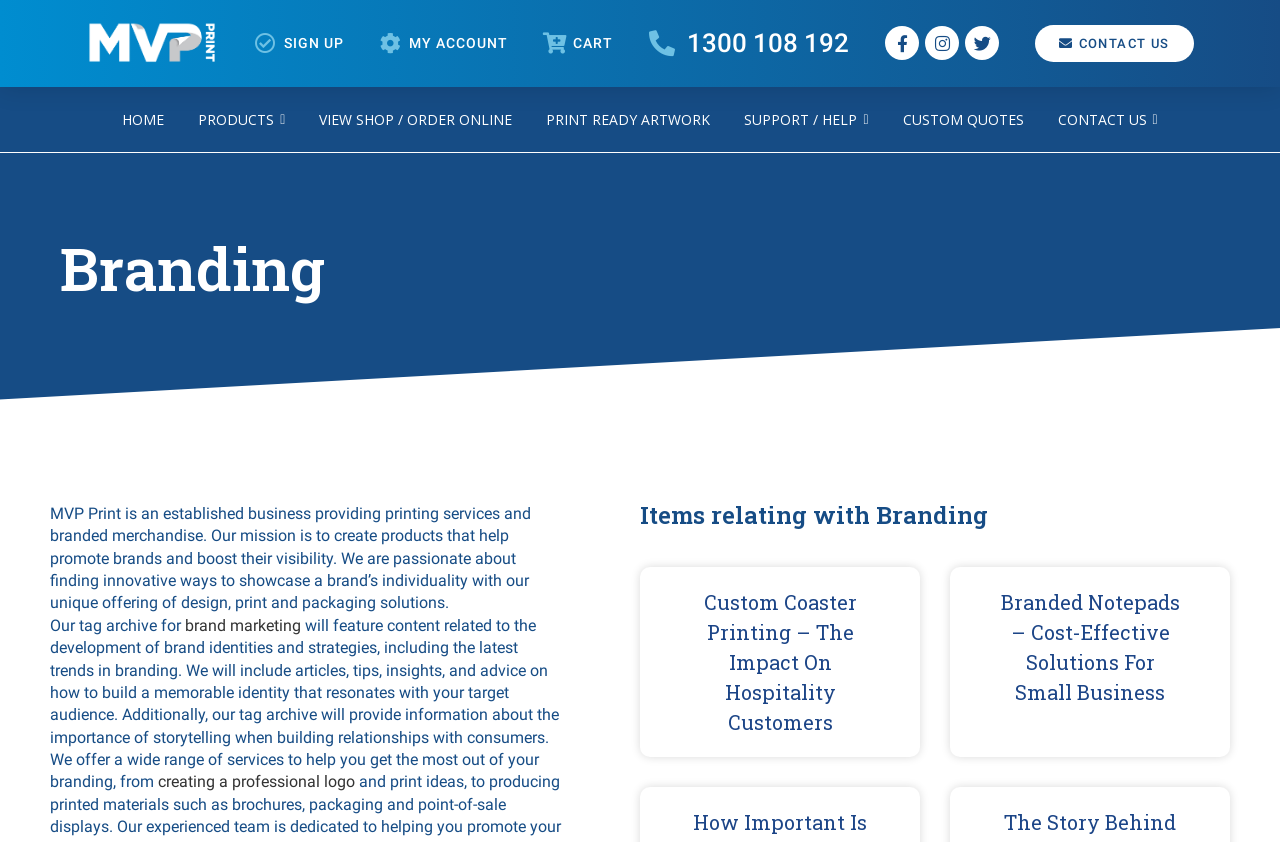Please mark the bounding box coordinates of the area that should be clicked to carry out the instruction: "View shop or order online".

[0.236, 0.103, 0.414, 0.18]